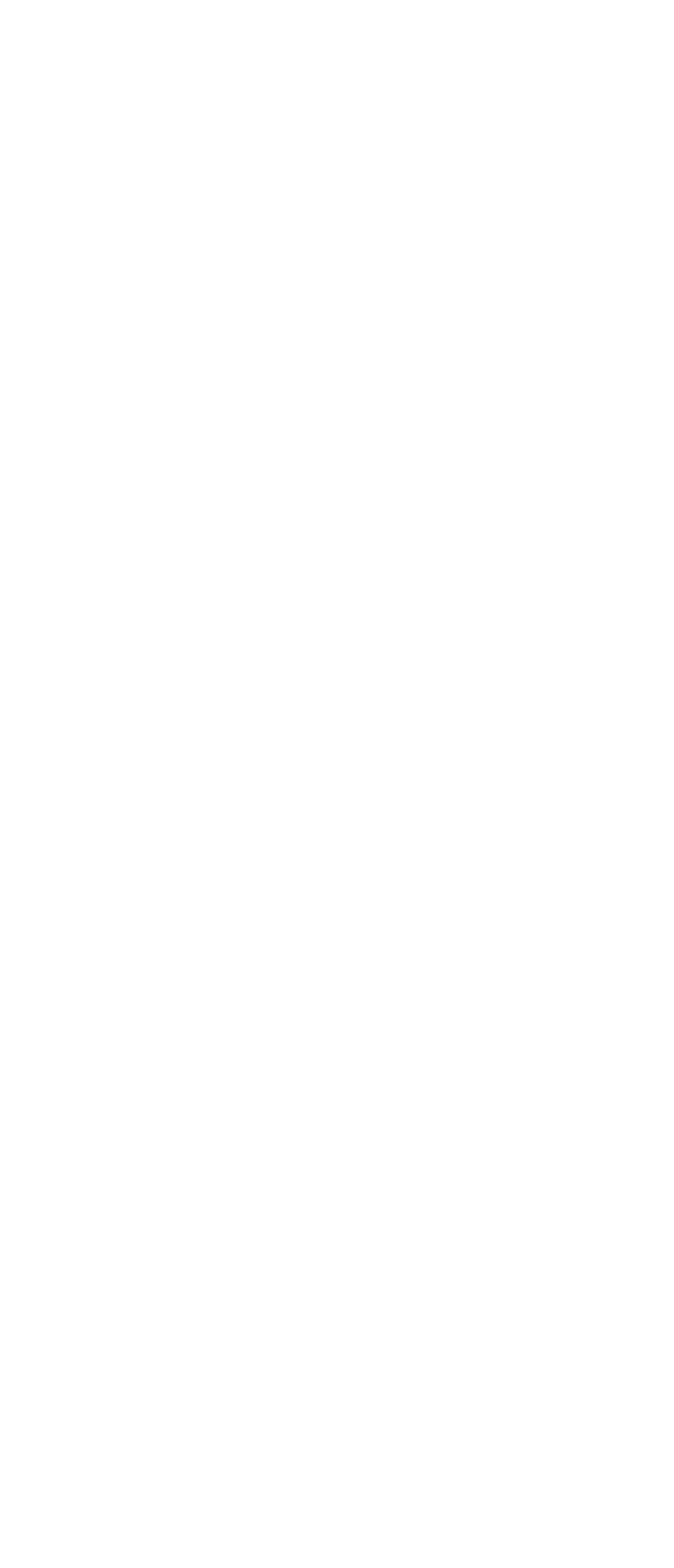Find and provide the bounding box coordinates for the UI element described here: "disclaimer •". The coordinates should be given as four float numbers between 0 and 1: [left, top, right, bottom].

[0.217, 0.608, 0.441, 0.629]